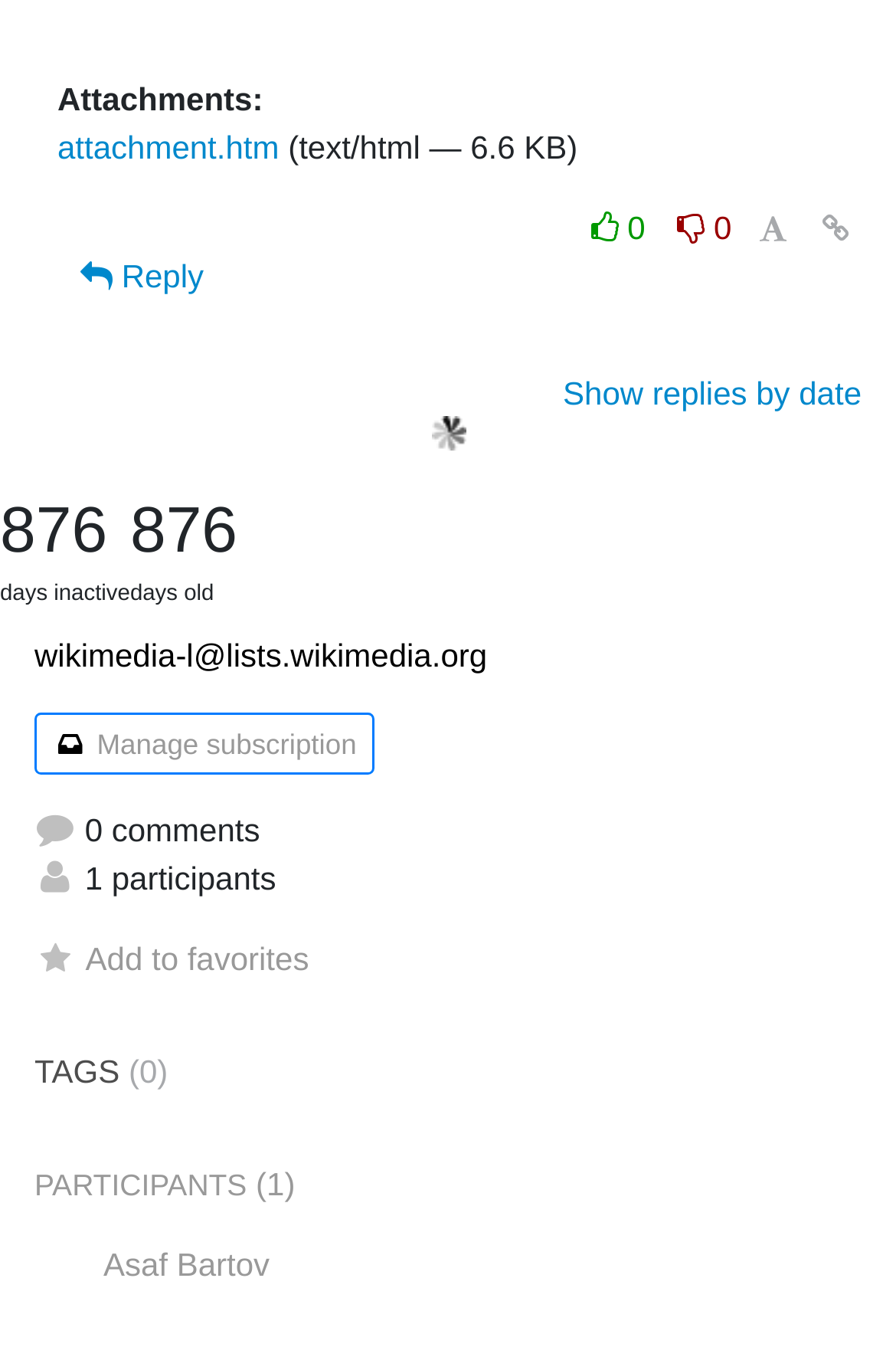Please determine the bounding box coordinates of the element to click on in order to accomplish the following task: "Manage subscription". Ensure the coordinates are four float numbers ranging from 0 to 1, i.e., [left, top, right, bottom].

[0.038, 0.529, 0.418, 0.576]